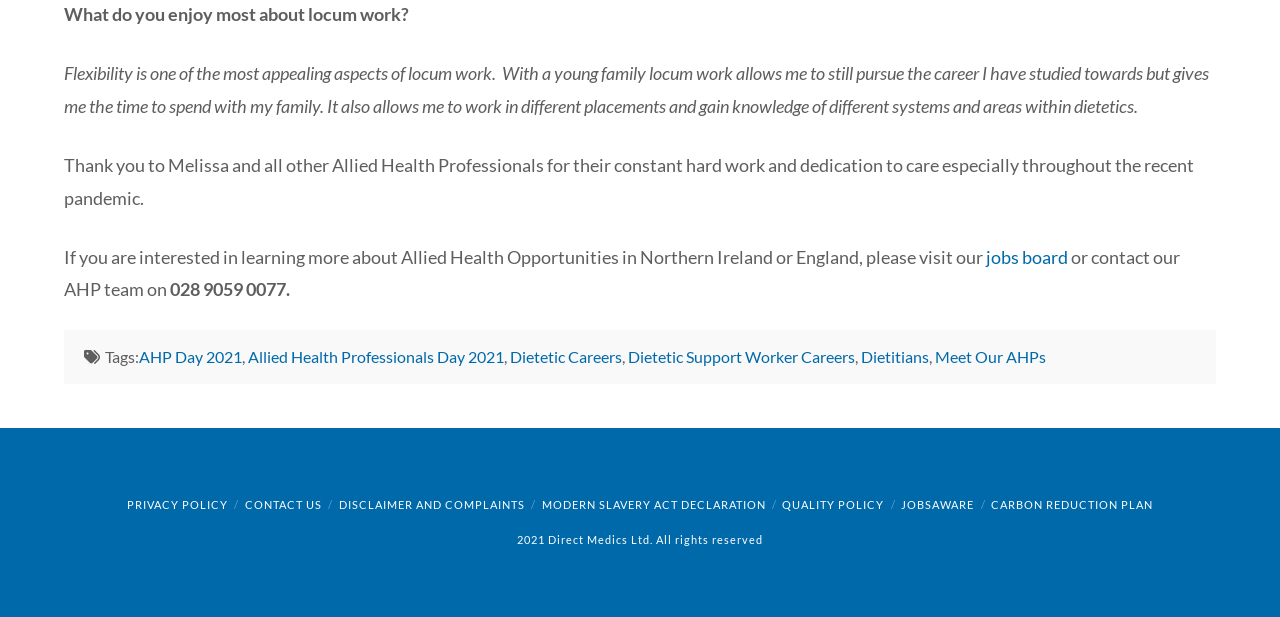What type of careers are mentioned in the footer?
Please provide a single word or phrase answer based on the image.

Dietetic careers